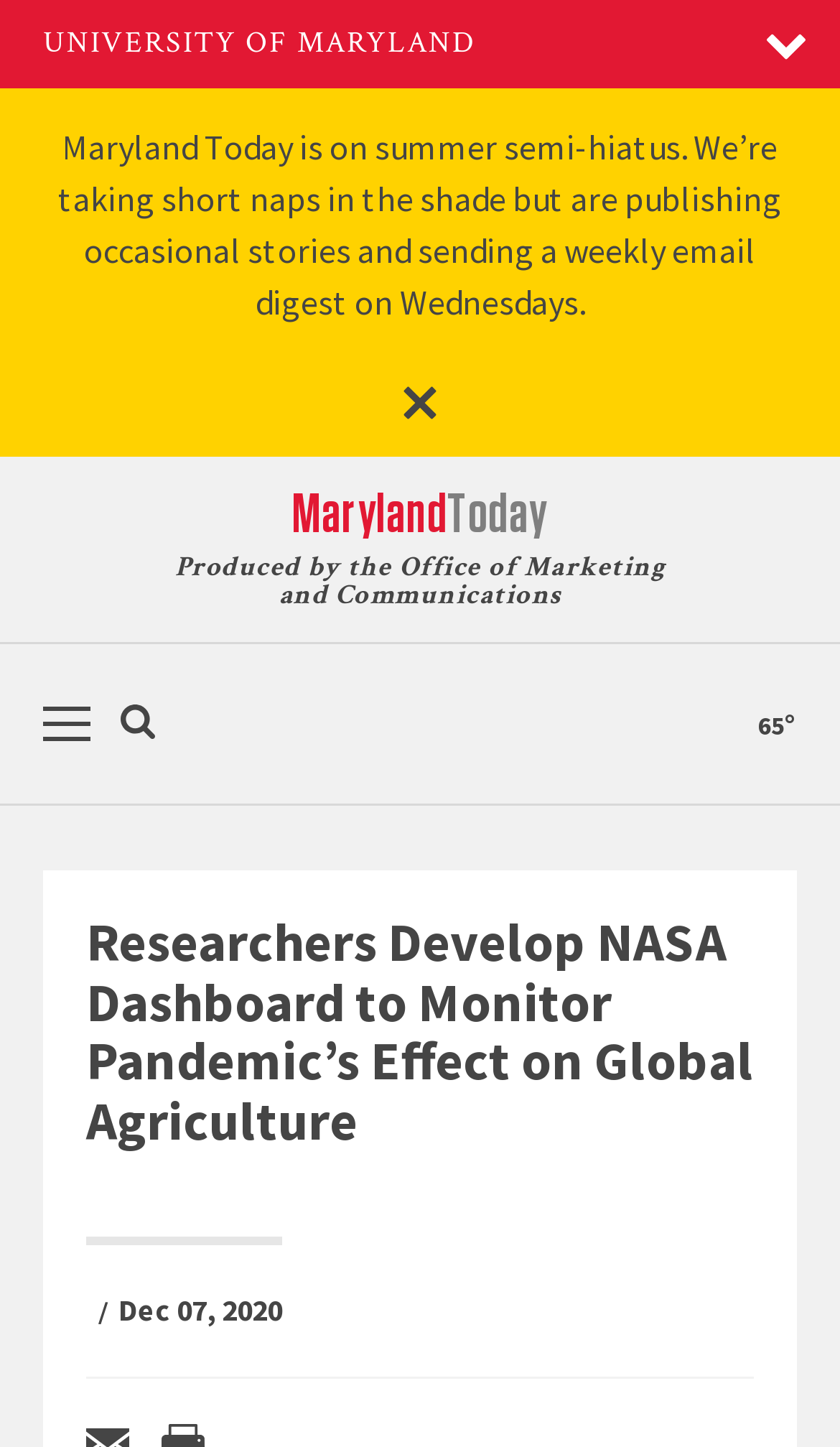Provide a thorough description of this webpage.

The webpage appears to be a news article from the University of Maryland's publication, Maryland Today. At the top left of the page, there is a link to the UNIVERSITY OF MARYLAND, and a button to toggle the mobile menu is located at the top right. Below the UNIVERSITY OF MARYLAND link, there is a static text announcing that Maryland Today is on summer semi-hiatus, with a brief description of their publishing schedule.

On the right side of the page, there is a button to remove an alert, accompanied by an image. Below this alert, there is a link to MarylandToday, followed by a static text indicating that the content is produced by the Office of Marketing and Communications.

Further down the page, there is a button to access more navigation options, a search link with an accompanying image, and a temperature display showing 65°. The main content of the page is a news article with a heading that reads "Researchers Develop NASA Dashboard to Monitor Pandemic’s Effect on Global Agriculture". The article is dated December 7, 2020, as indicated by a time element at the bottom of the page.